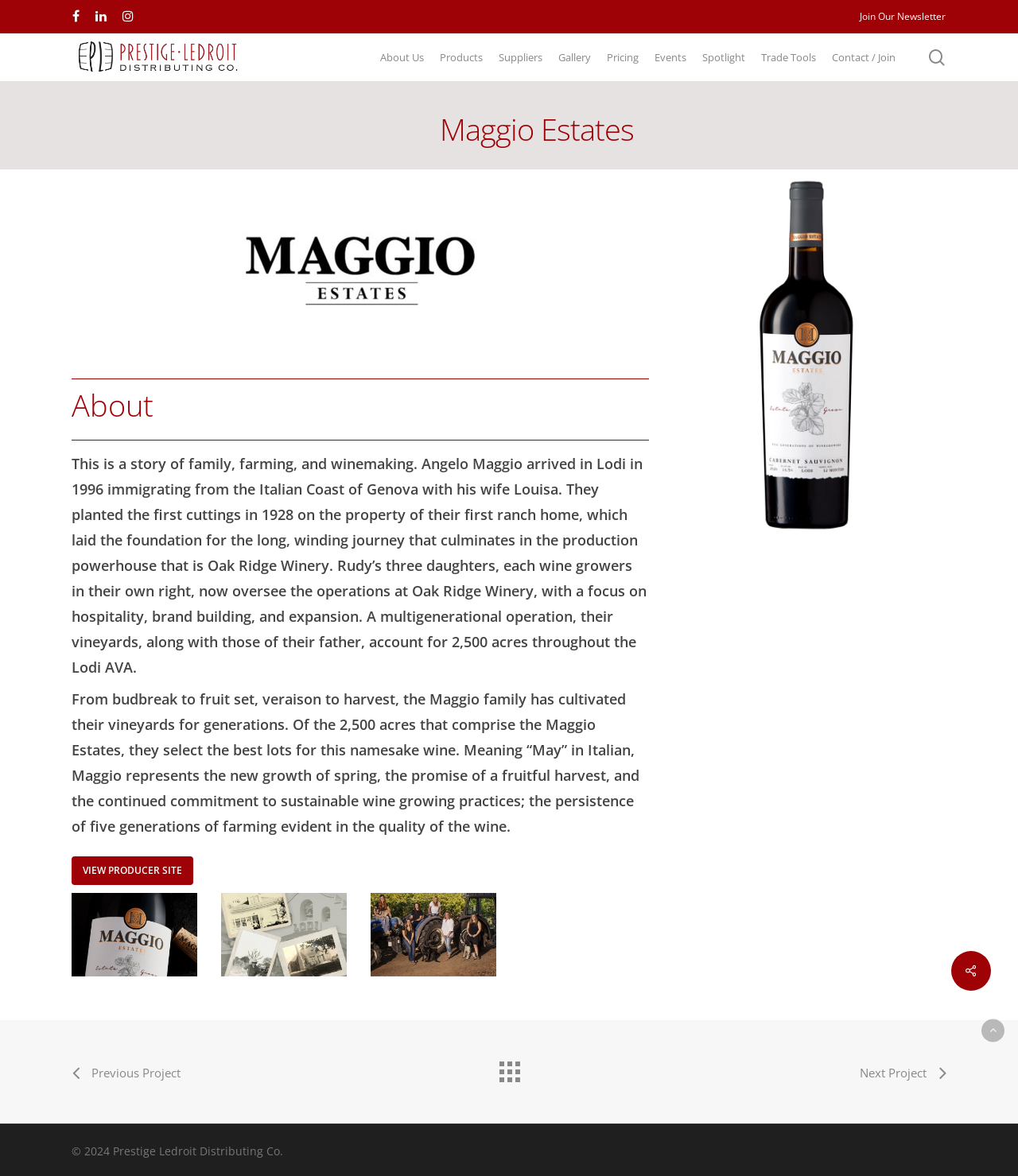Refer to the image and provide an in-depth answer to the question:
What is the meaning of 'Maggio' in Italian?

I found the answer by reading the text under the heading 'From budbreak to fruit set, veraison to harvest...' which mentions 'Meaning “May” in Italian, Maggio represents the new growth of spring...'.